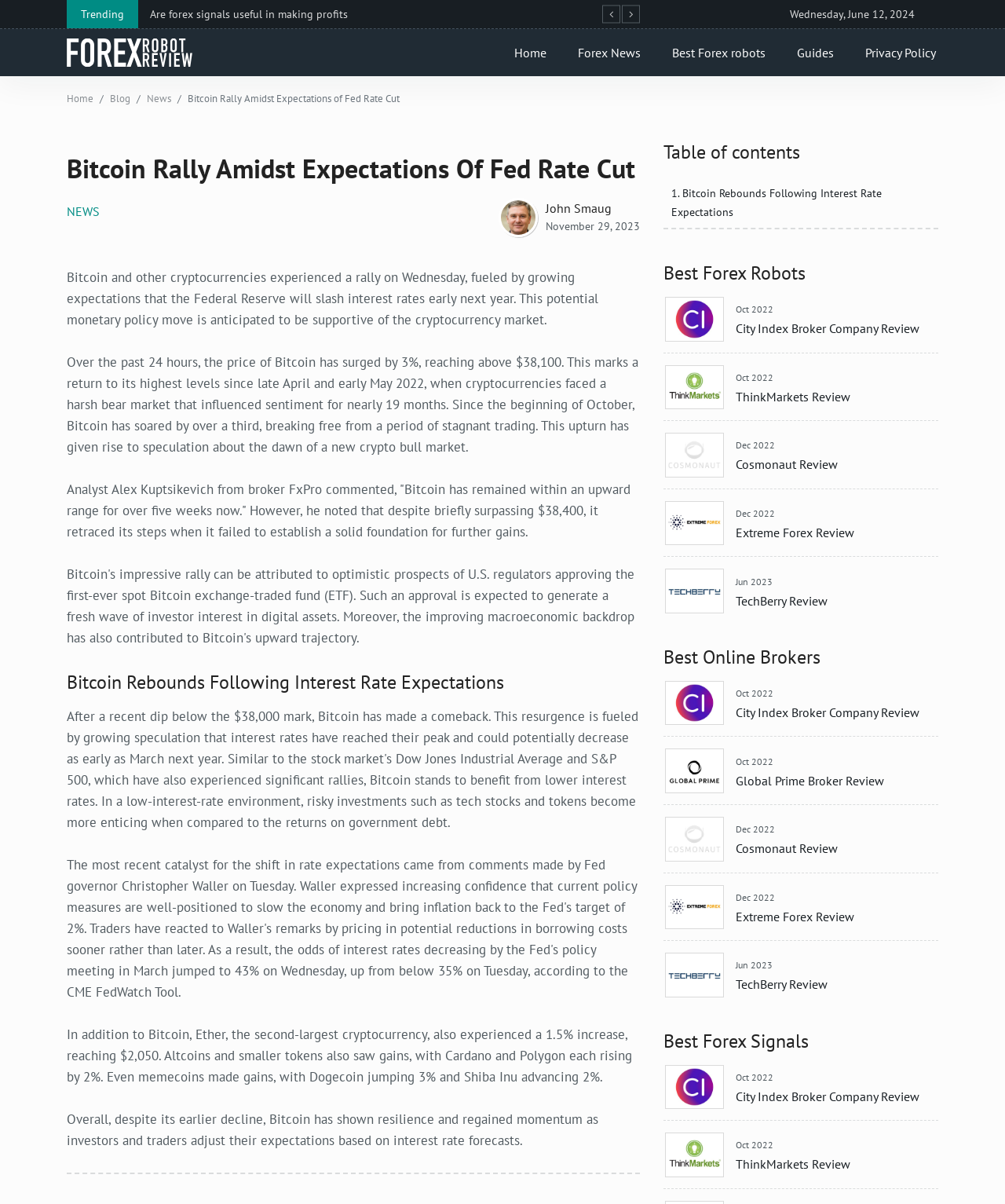Please predict the bounding box coordinates of the element's region where a click is necessary to complete the following instruction: "Read the 'Bitcoin Rally Amidst Expectations Of Fed Rate Cut' article". The coordinates should be represented by four float numbers between 0 and 1, i.e., [left, top, right, bottom].

[0.066, 0.127, 0.637, 0.153]